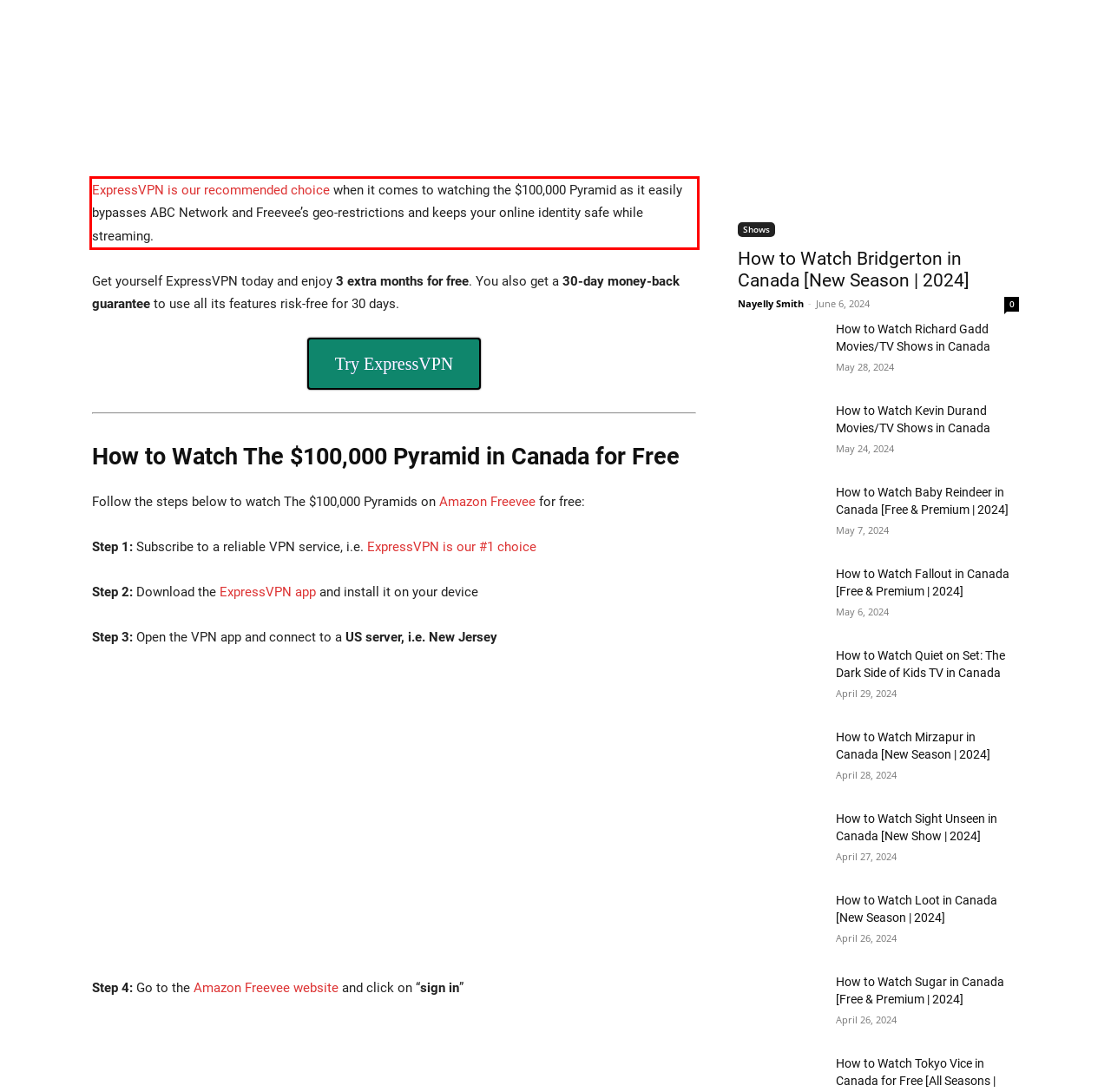Given a screenshot of a webpage, identify the red bounding box and perform OCR to recognize the text within that box.

ExpressVPN is our recommended choice when it comes to watching the $100,000 Pyramid as it easily bypasses ABC Network and Freevee’s geo-restrictions and keeps your online identity safe while streaming.